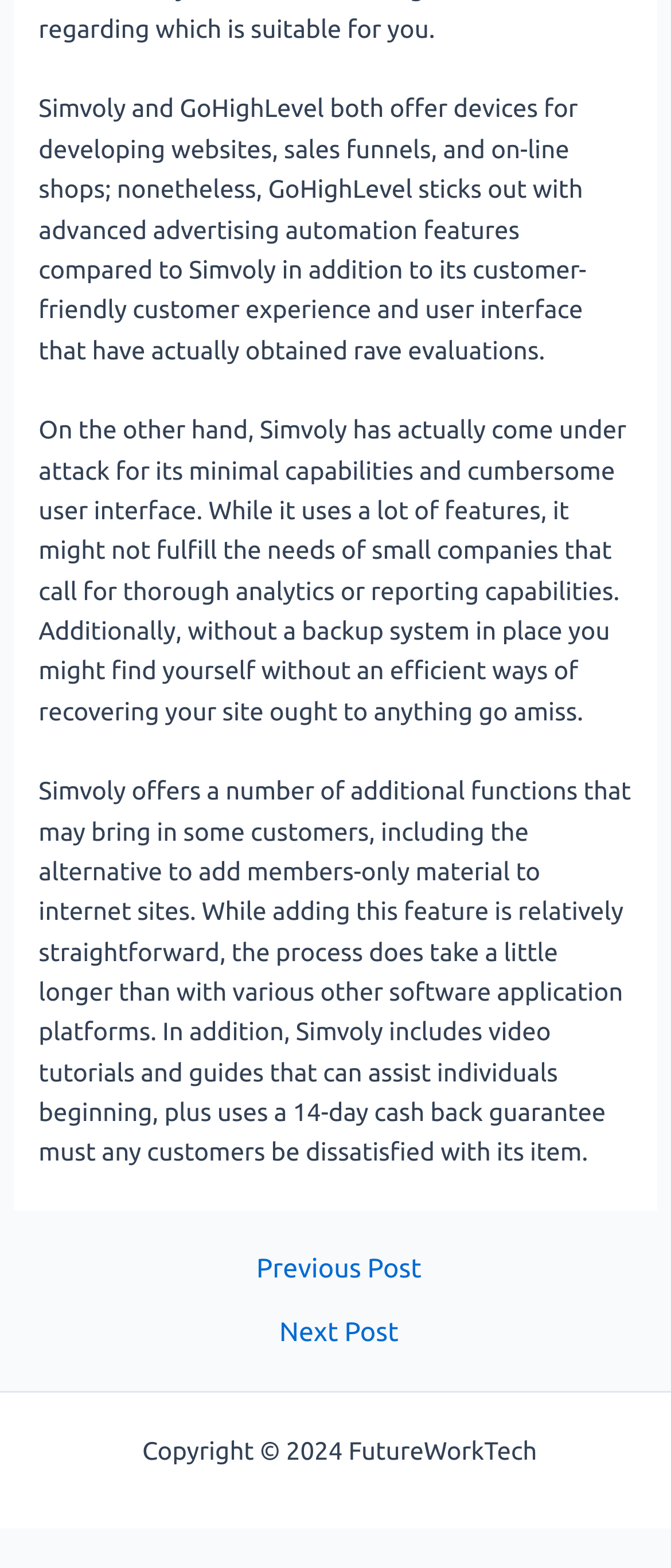Give a concise answer using one word or a phrase to the following question:
Is there a sitemap available on this website?

Yes